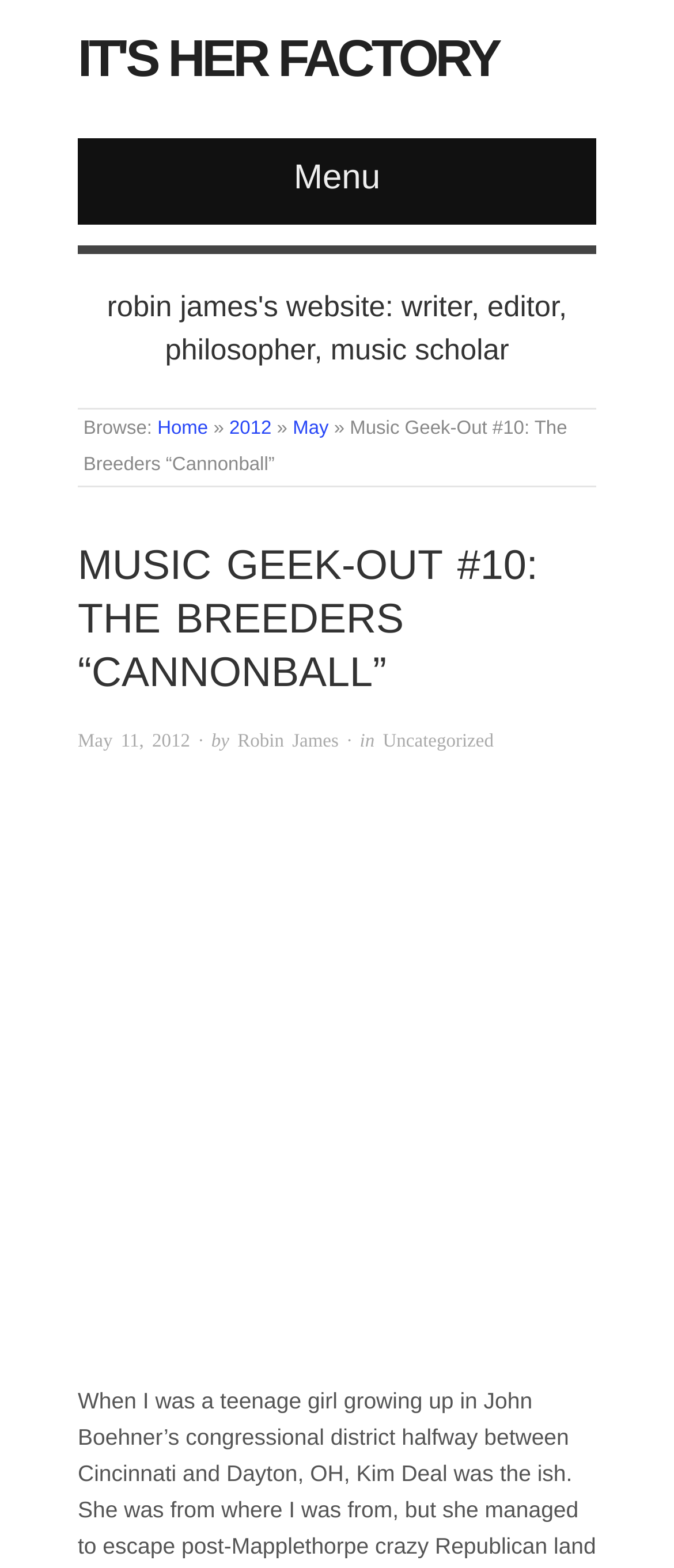What is the title of the music geek-out?
Based on the image, answer the question with as much detail as possible.

I found the title of the music geek-out by looking at the heading element which says 'MUSIC GEEK-OUT #10: THE BREEDERS “CANNONBALL”'.